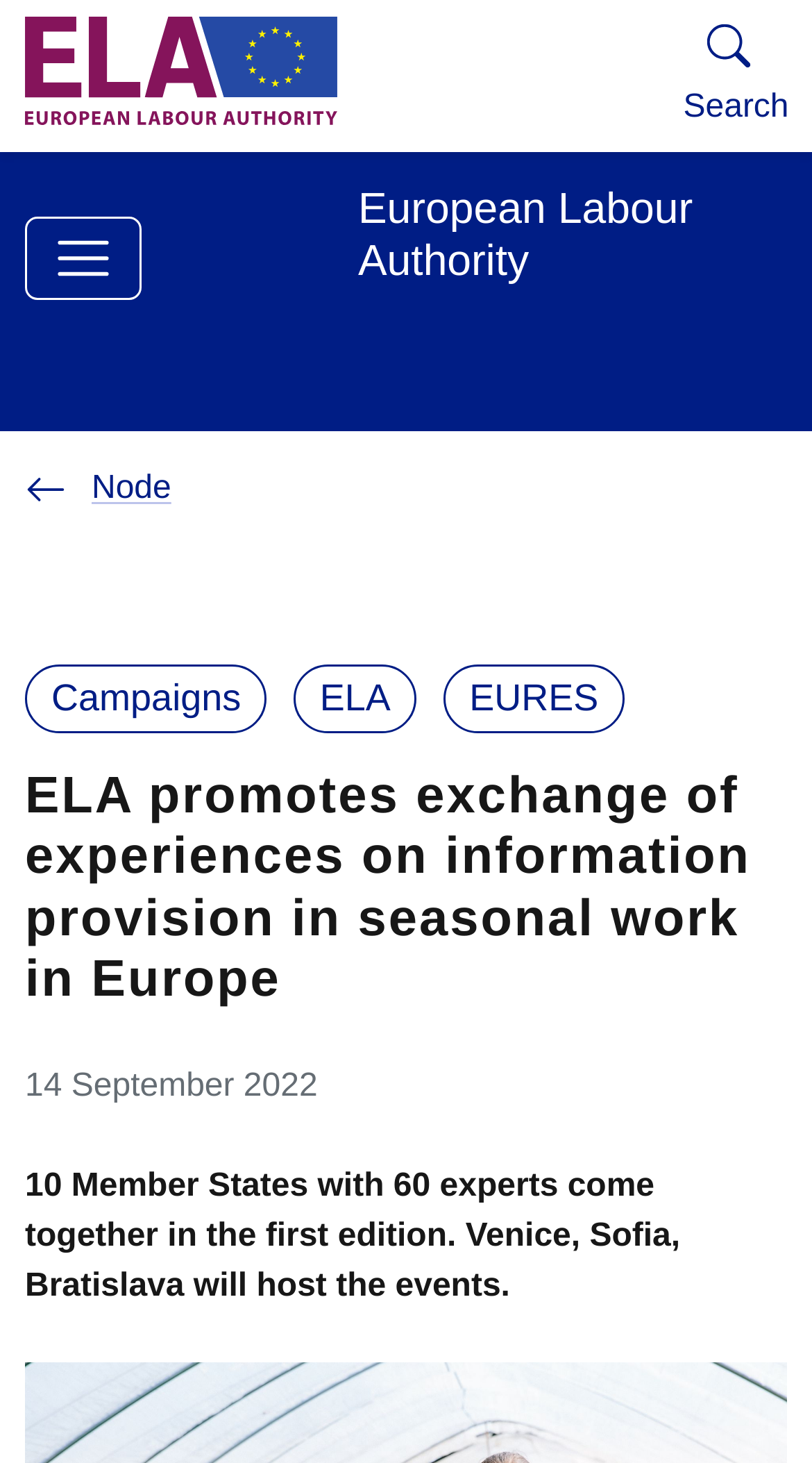Please respond in a single word or phrase: 
How many host cities are mentioned?

3